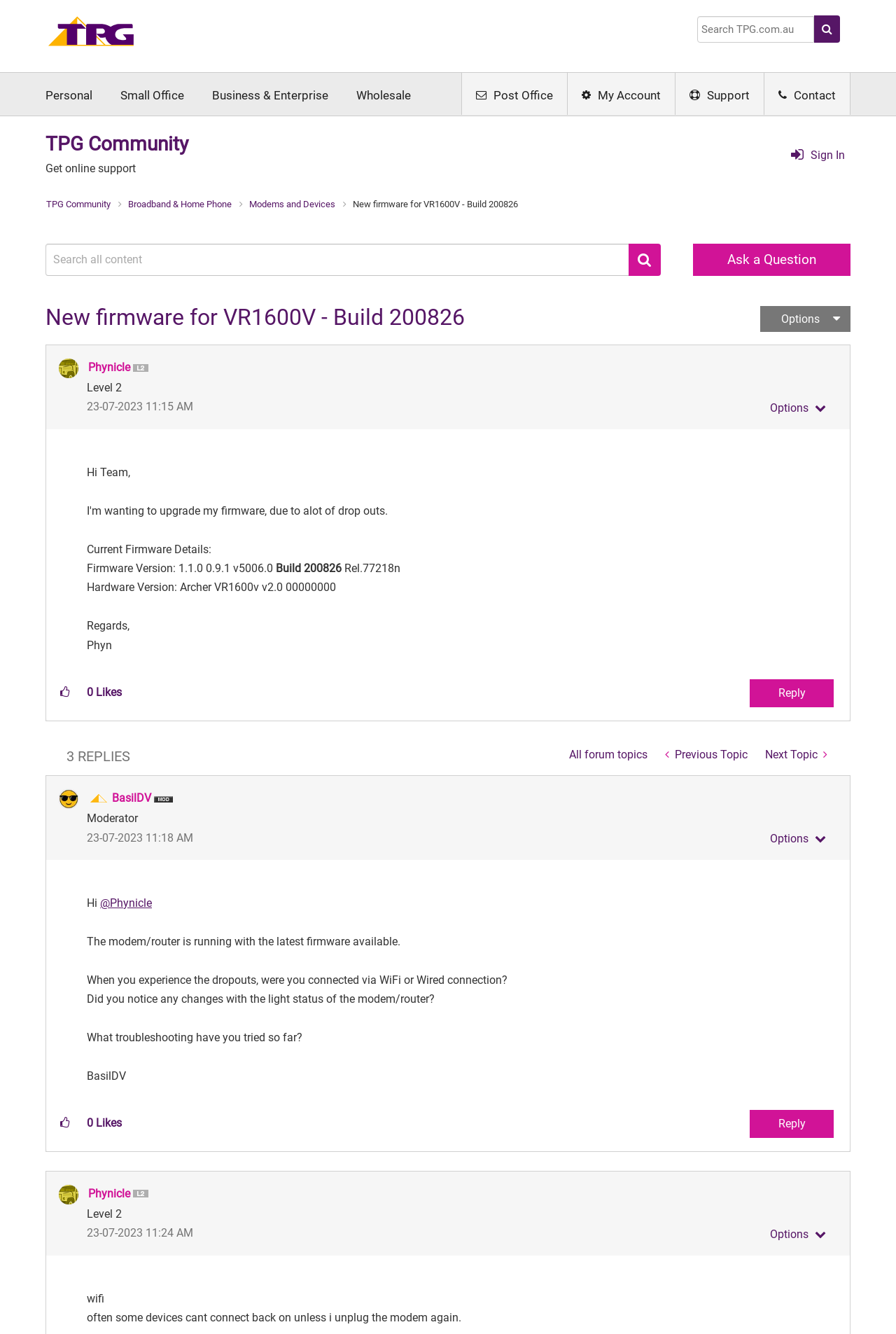Explain in detail what you observe on this webpage.

This webpage is a forum discussion page on the TPG Community website. At the top, there is a navigation bar with links to "Home", "Personal", "Small Office", "Business & Enterprise", "Wholesale", "Post Office", "My Account", "Support", and "Contact". On the right side of the navigation bar, there is a search box and a button with a magnifying glass icon.

Below the navigation bar, there is a heading that reads "TPG Community" and a breadcrumb navigation that shows the current topic "New firmware for VR1600V - Build 200826" under "Broadband & Home Phone" and "Modems and Devices".

The main content of the page is a discussion thread with three posts. The first post is from "Phynicle" and has a title "New firmware for VR1600V - Build 200826". The post contains some text and details about the current firmware version and hardware version. Below the post, there are buttons to give kudos, reply, and show post options.

The second post is from "BasilDV", a moderator, and is a response to the first post. The post contains some questions about the issue the original poster is experiencing. Below the post, there are buttons to give kudos, reply, and show post options.

The third post is another response from "Phynicle" to the second post. Below the post, there are buttons to give kudos, reply, and show post options.

On the right side of the page, there are links to "Ask a Question", "All forum topics", "Previous Topic", and "Next Topic". At the bottom of the page, there is a count of "3 REPLIES" to the discussion thread.